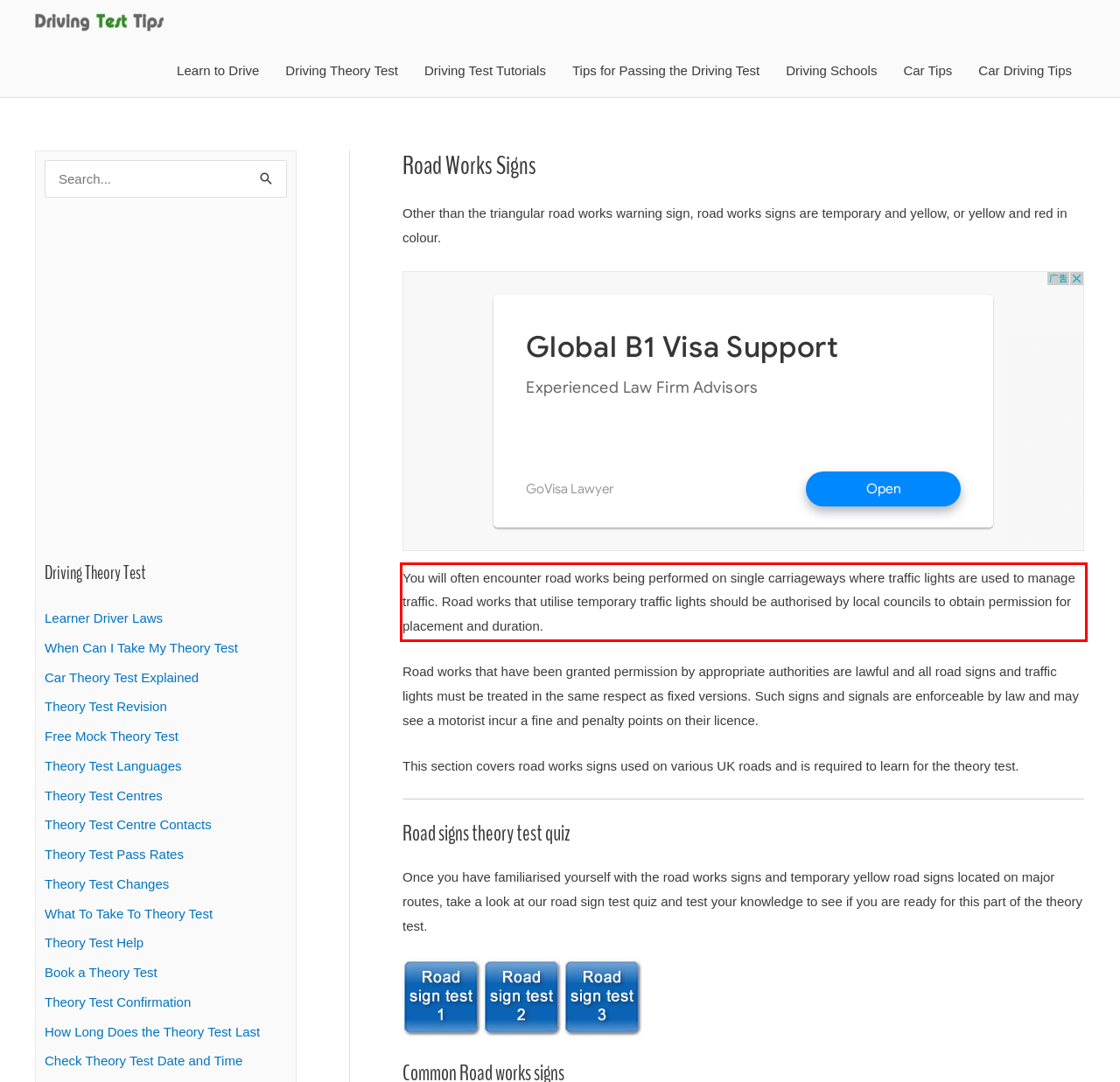Within the provided webpage screenshot, find the red rectangle bounding box and perform OCR to obtain the text content.

You will often encounter road works being performed on single carriageways where traffic lights are used to manage traffic. Road works that utilise temporary traffic lights should be authorised by local councils to obtain permission for placement and duration.